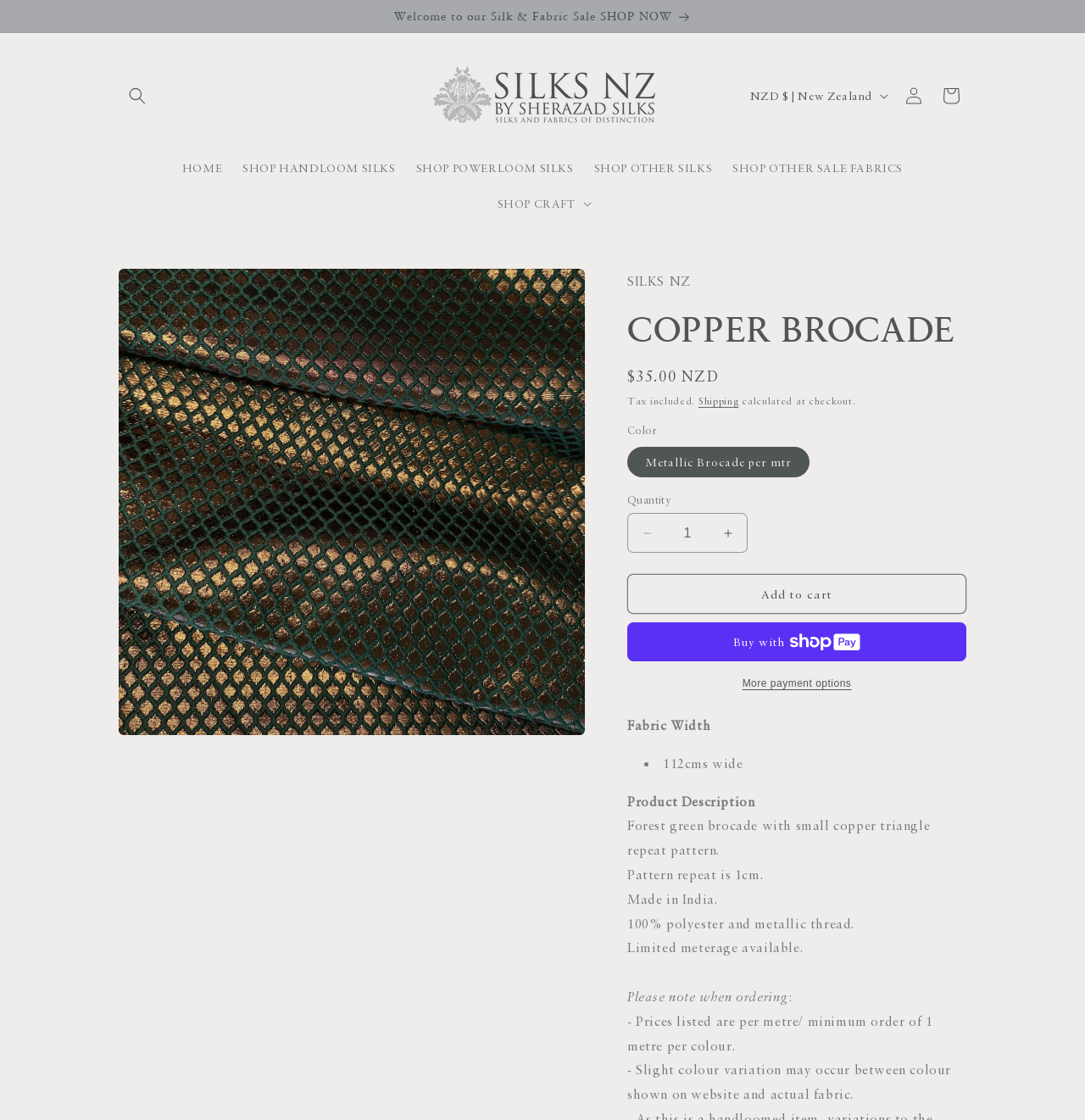Give a one-word or phrase response to the following question: What is the pattern repeat of the fabric?

1cm